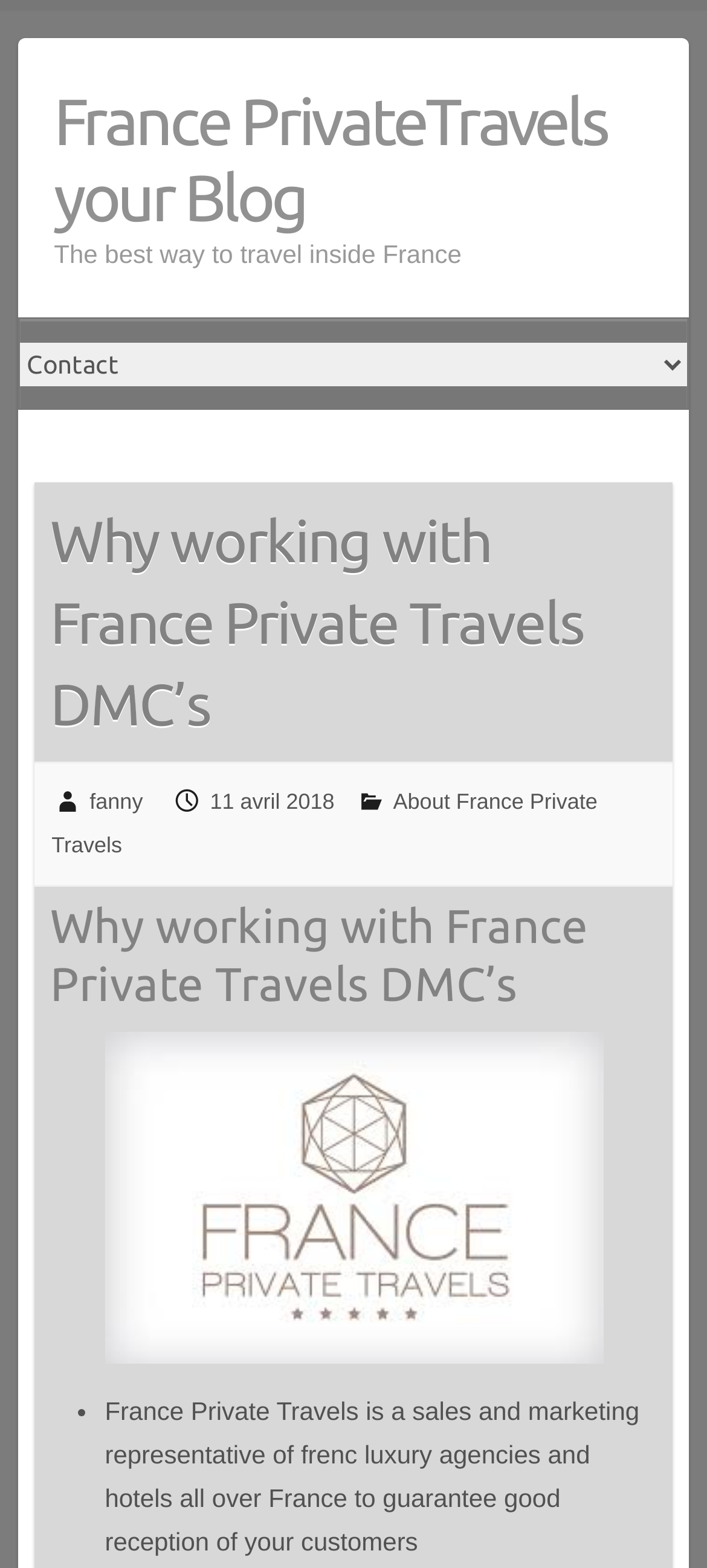Locate the bounding box coordinates of the UI element described by: "About France Private Travels". The bounding box coordinates should consist of four float numbers between 0 and 1, i.e., [left, top, right, bottom].

[0.073, 0.504, 0.845, 0.547]